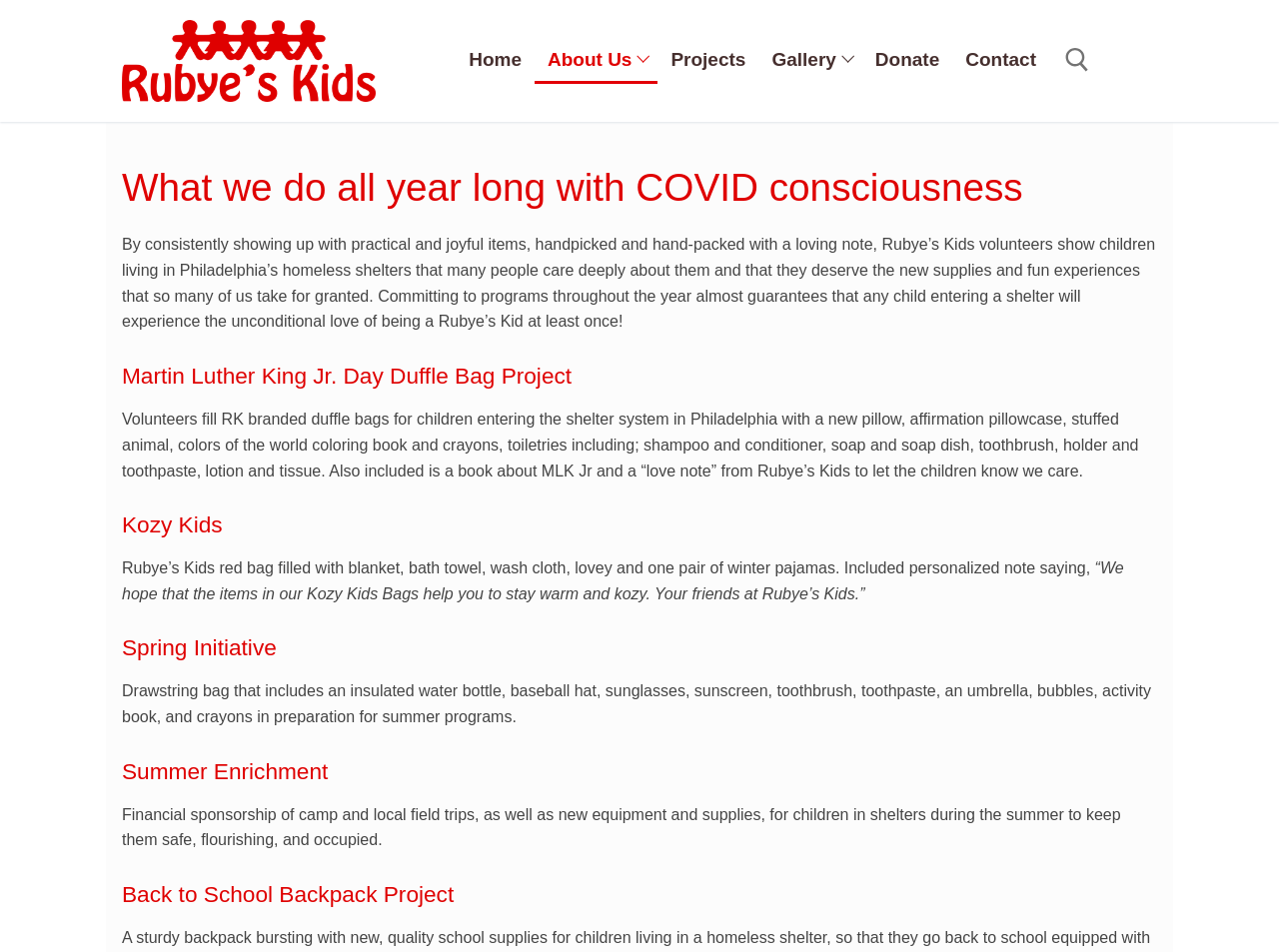What is the location of the shelters mentioned on the webpage?
With the help of the image, please provide a detailed response to the question.

The location of the shelters mentioned on the webpage is Philadelphia, as mentioned in the static text that describes the organization's mission and activities.